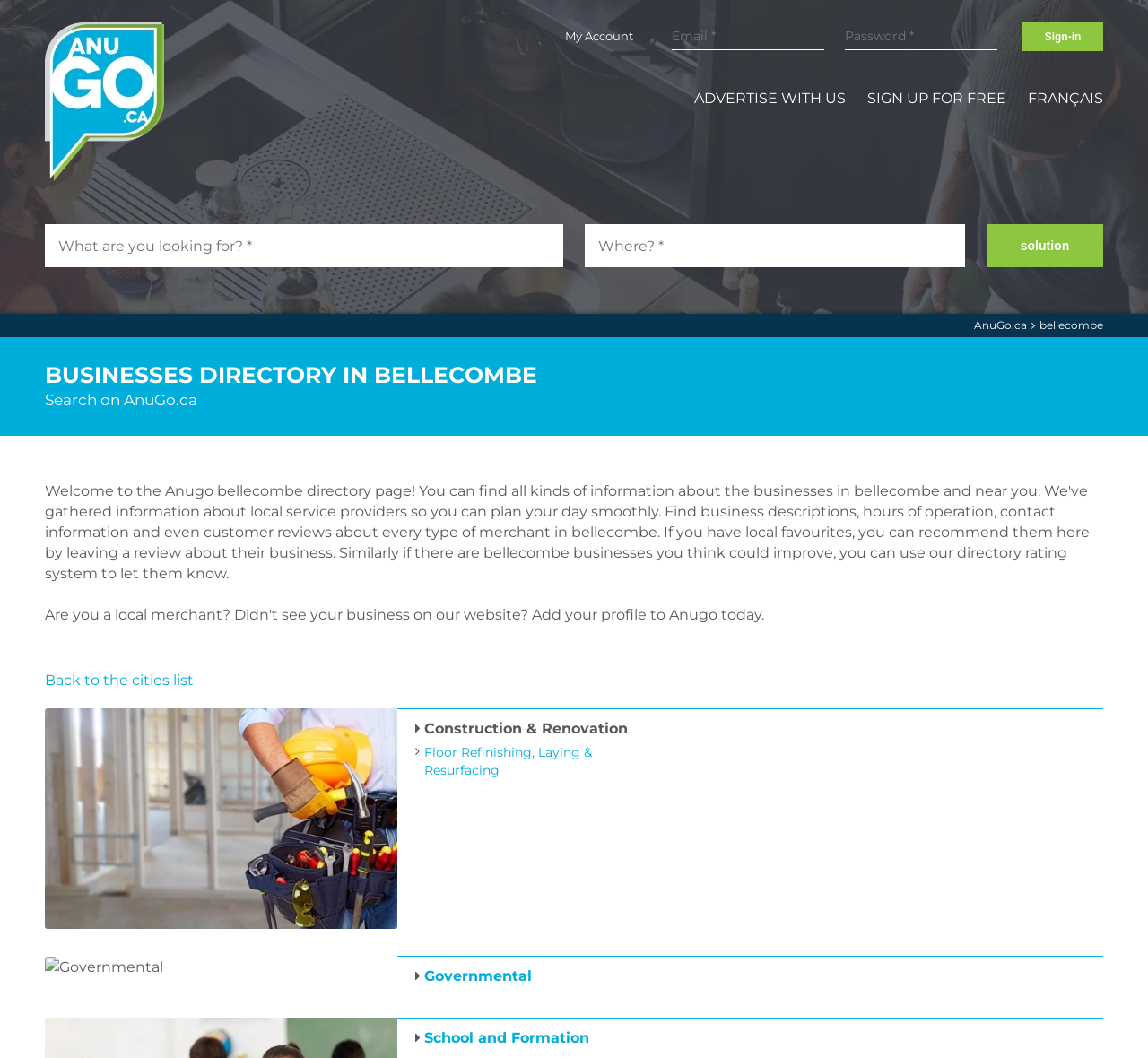What is the purpose of the 'Sign-in' button? From the image, respond with a single word or brief phrase.

To sign in to an account